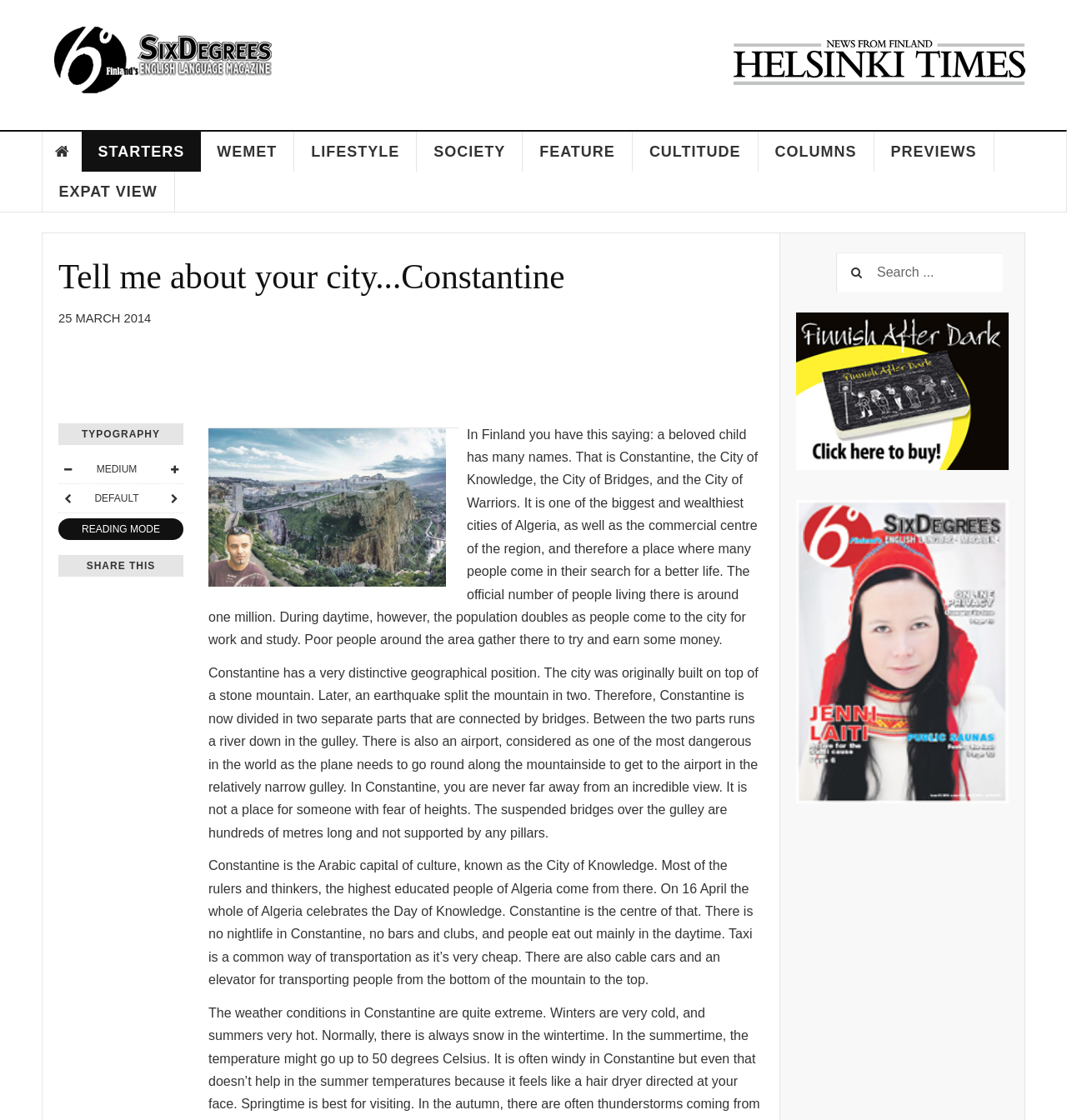Please identify the bounding box coordinates of the element that needs to be clicked to perform the following instruction: "Switch to READING MODE".

[0.055, 0.463, 0.172, 0.482]